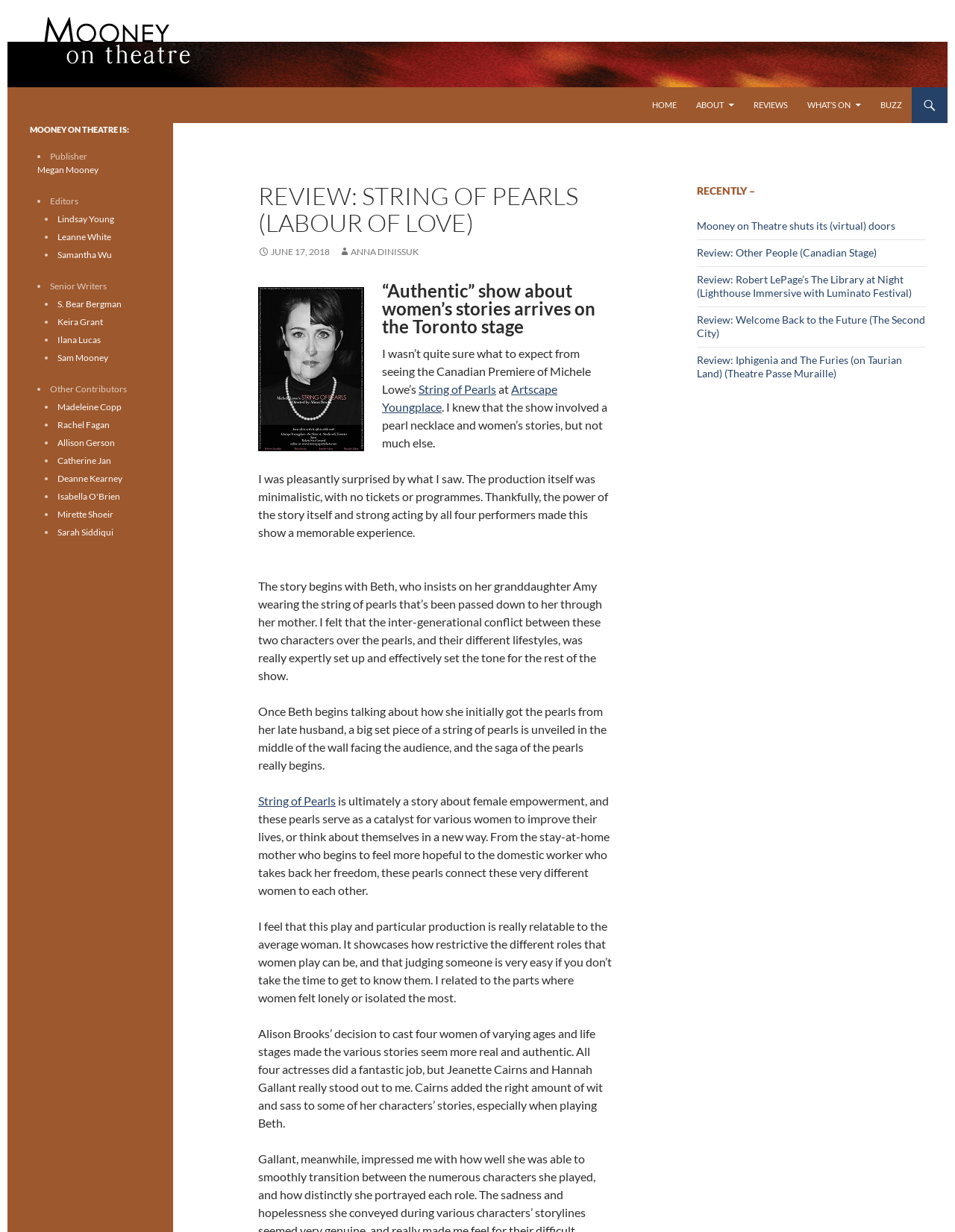Could you please study the image and provide a detailed answer to the question:
What is the name of the theatre review website?

The website's logo and title are displayed at the top of the page, indicating that the website is called Mooney on Theatre.